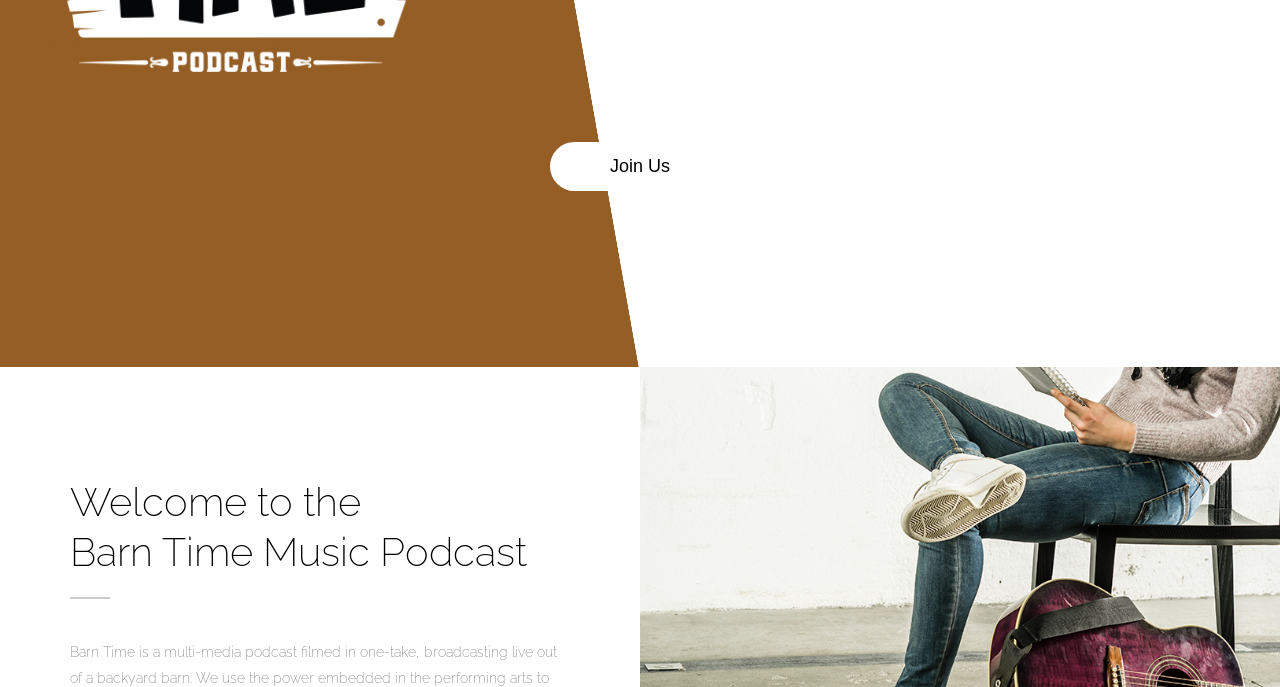Using the element description provided, determine the bounding box coordinates in the format (top-left x, top-left y, bottom-right x, bottom-right y). Ensure that all values are floating point numbers between 0 and 1. Element description: Integral Theory of Health

None